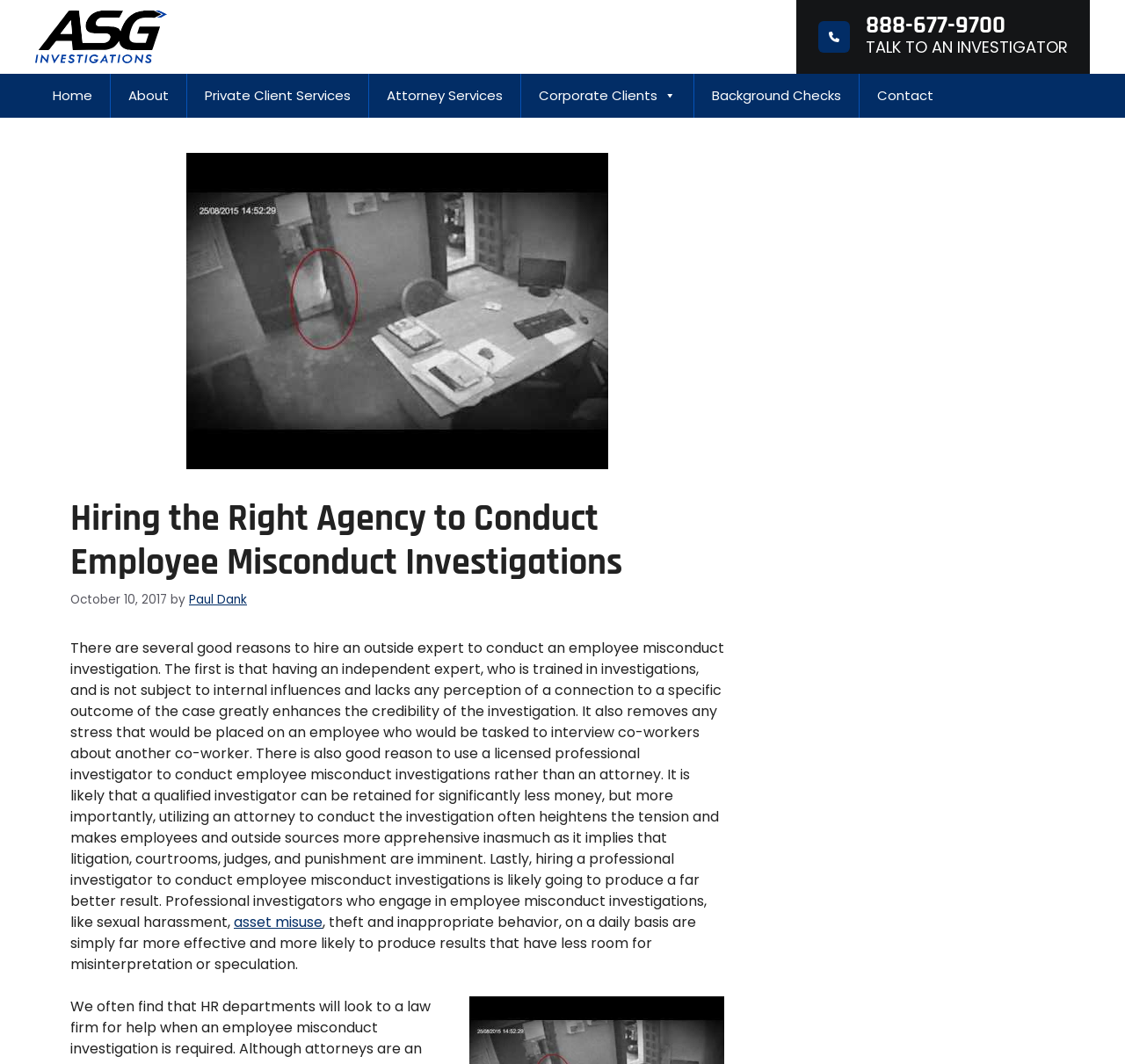Please give a one-word or short phrase response to the following question: 
What is the author of the article?

Paul Dank